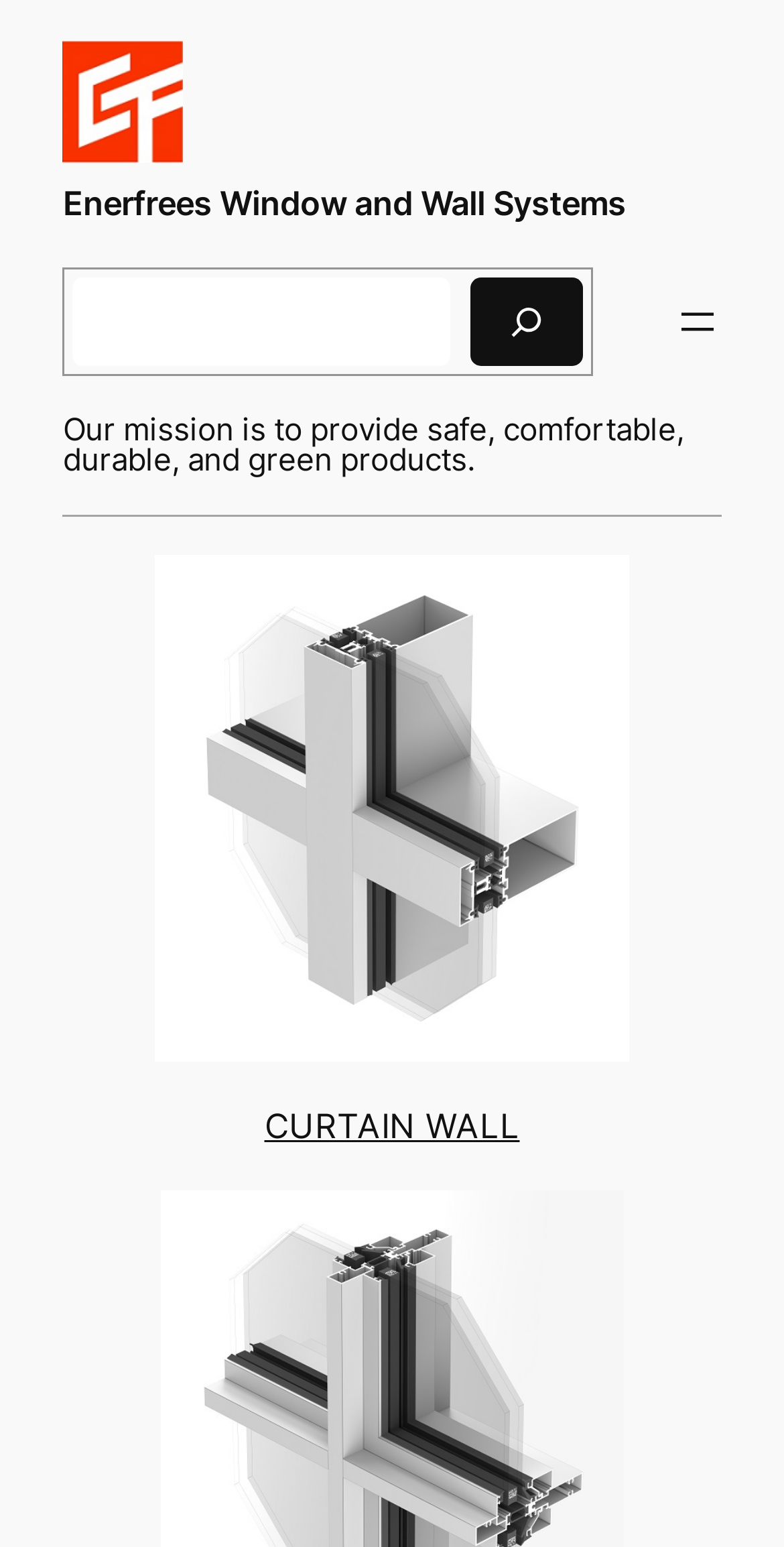Extract the bounding box coordinates of the UI element described by: "Enerfrees Window and Wall Systems". The coordinates should include four float numbers ranging from 0 to 1, e.g., [left, top, right, bottom].

[0.08, 0.118, 0.798, 0.144]